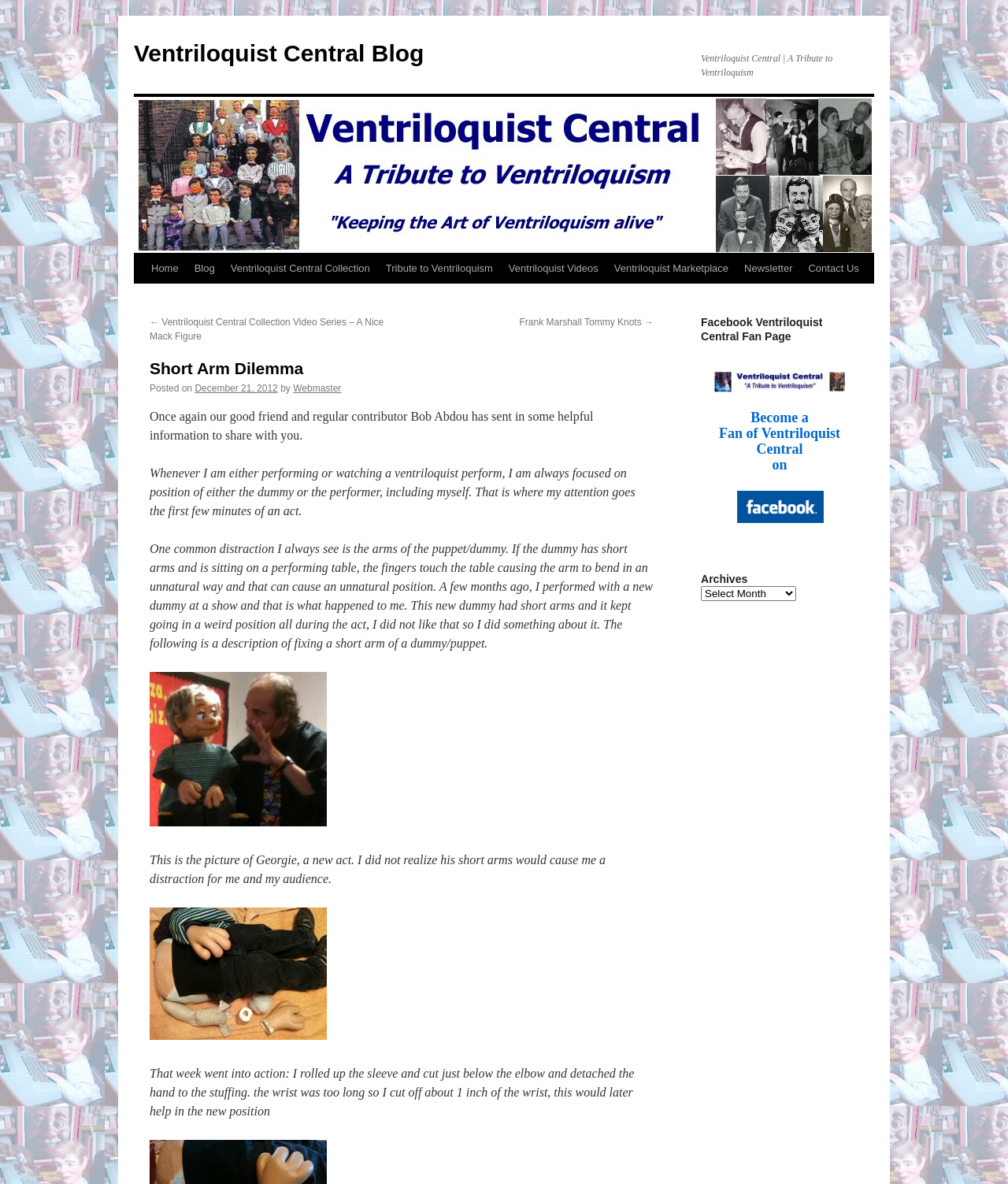Identify the bounding box coordinates for the element that needs to be clicked to fulfill this instruction: "Check the 'Archives'". Provide the coordinates in the format of four float numbers between 0 and 1: [left, top, right, bottom].

[0.695, 0.483, 0.852, 0.495]